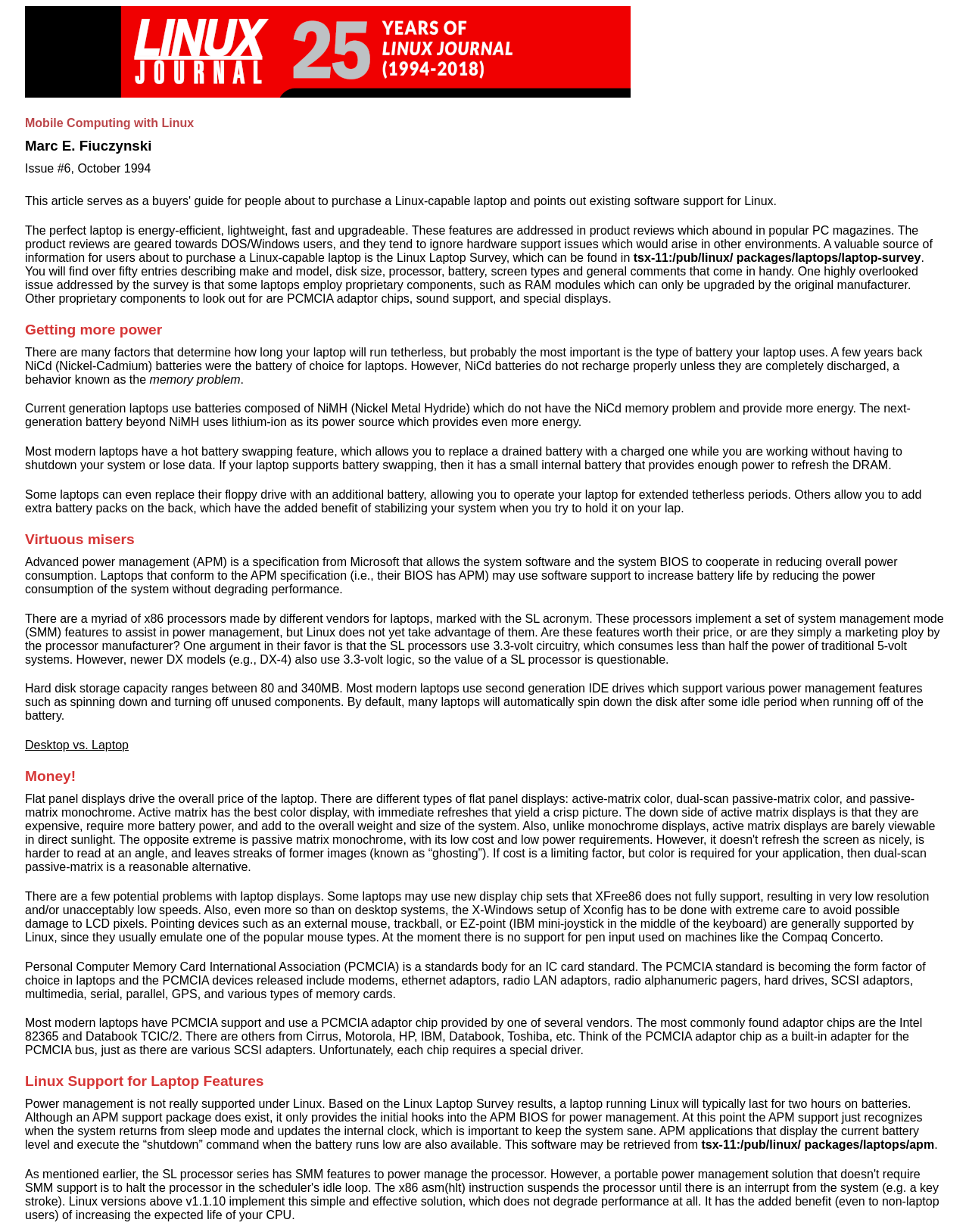Provide a brief response to the question below using a single word or phrase: 
What type of battery is used in modern laptops?

NiMH and Lithium-ion